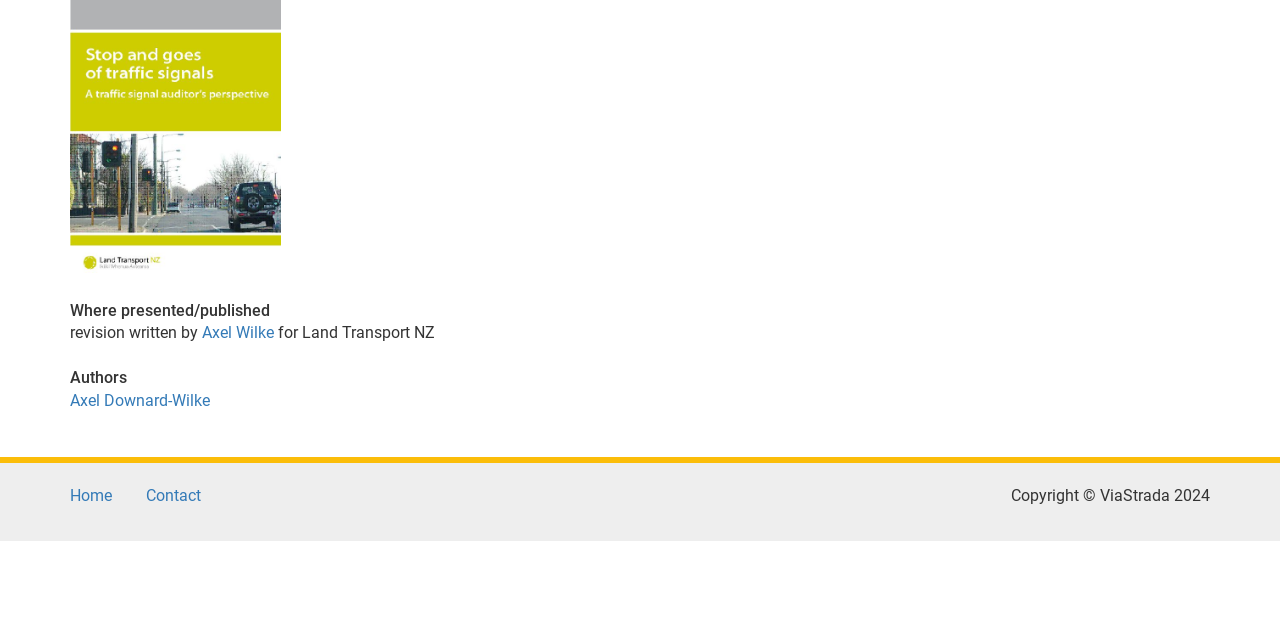Please find the bounding box for the UI component described as follows: "Home".

[0.055, 0.759, 0.088, 0.789]